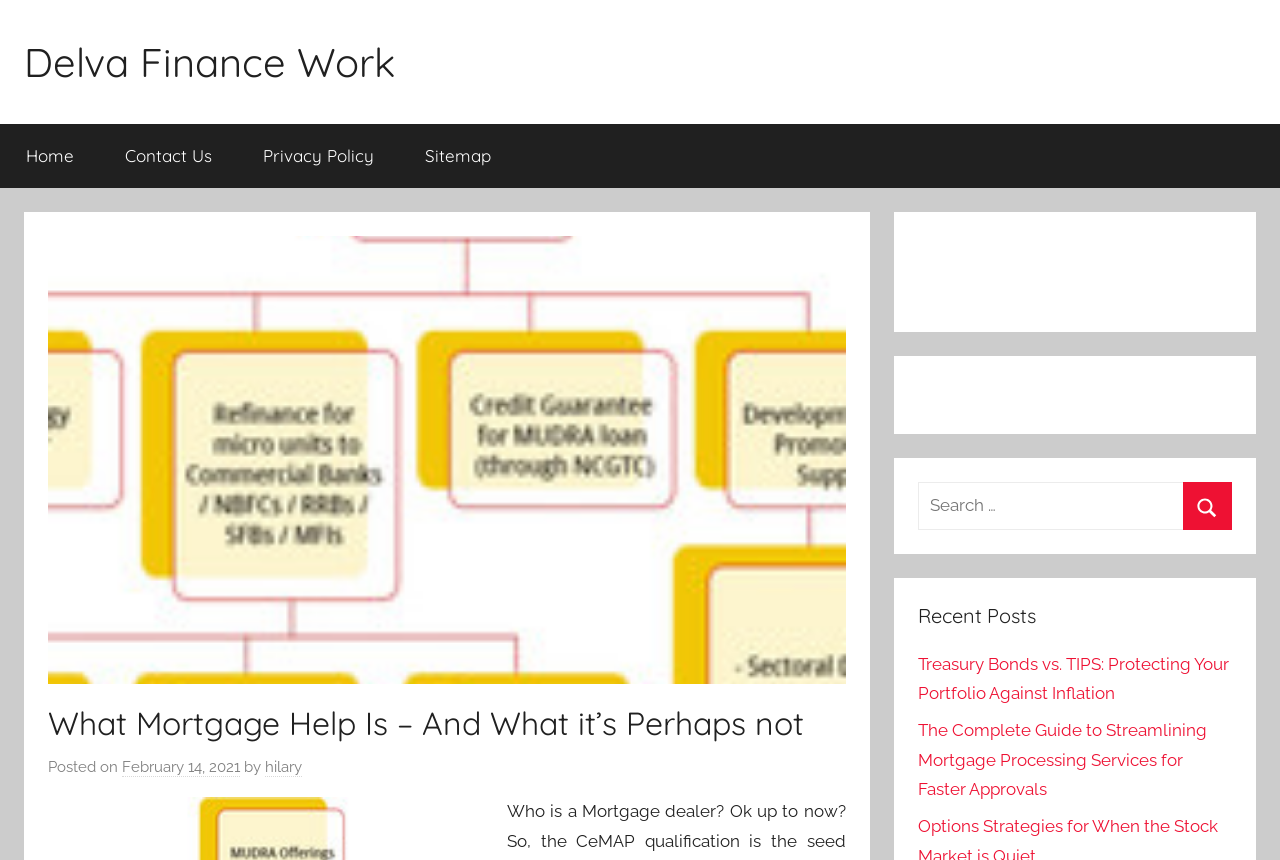Articulate a detailed summary of the webpage's content and design.

This webpage is about Delva Finance Work, with a focus on mortgage-related topics. At the top left, there is a link to the website's homepage, "Delva Finance Work". Below it, a primary navigation menu is located, containing four links: "Home", "Contact Us", "Privacy Policy", and "Sitemap".

The main content of the webpage is headed by a title, "What Mortgage Help Is – And What it’s Perhaps not", which is a blog post. The post is dated February 14, 2021, and was written by "hilary". 

On the right side of the page, there is a search function, consisting of a search box and a "Search" button. Below the search function, there is a section titled "Recent Posts", which lists two recent articles: "Treasury Bonds vs. TIPS: Protecting Your Portfolio Against Inflation" and "The Complete Guide to Streamlining Mortgage Processing Services for Faster Approvals".